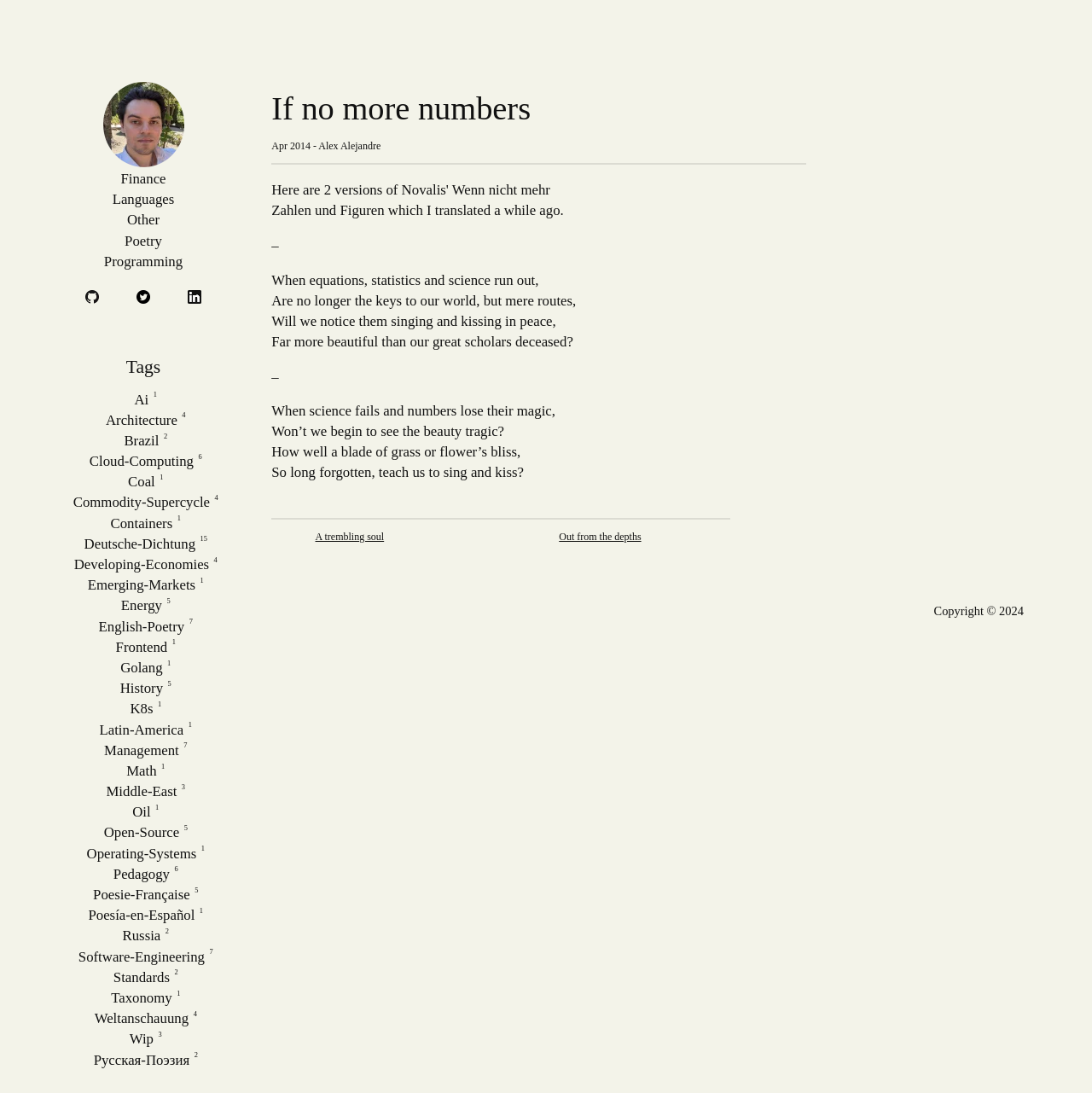Specify the bounding box coordinates of the element's region that should be clicked to achieve the following instruction: "View posts tagged with Ai". The bounding box coordinates consist of four float numbers between 0 and 1, in the format [left, top, right, bottom].

[0.117, 0.352, 0.142, 0.379]